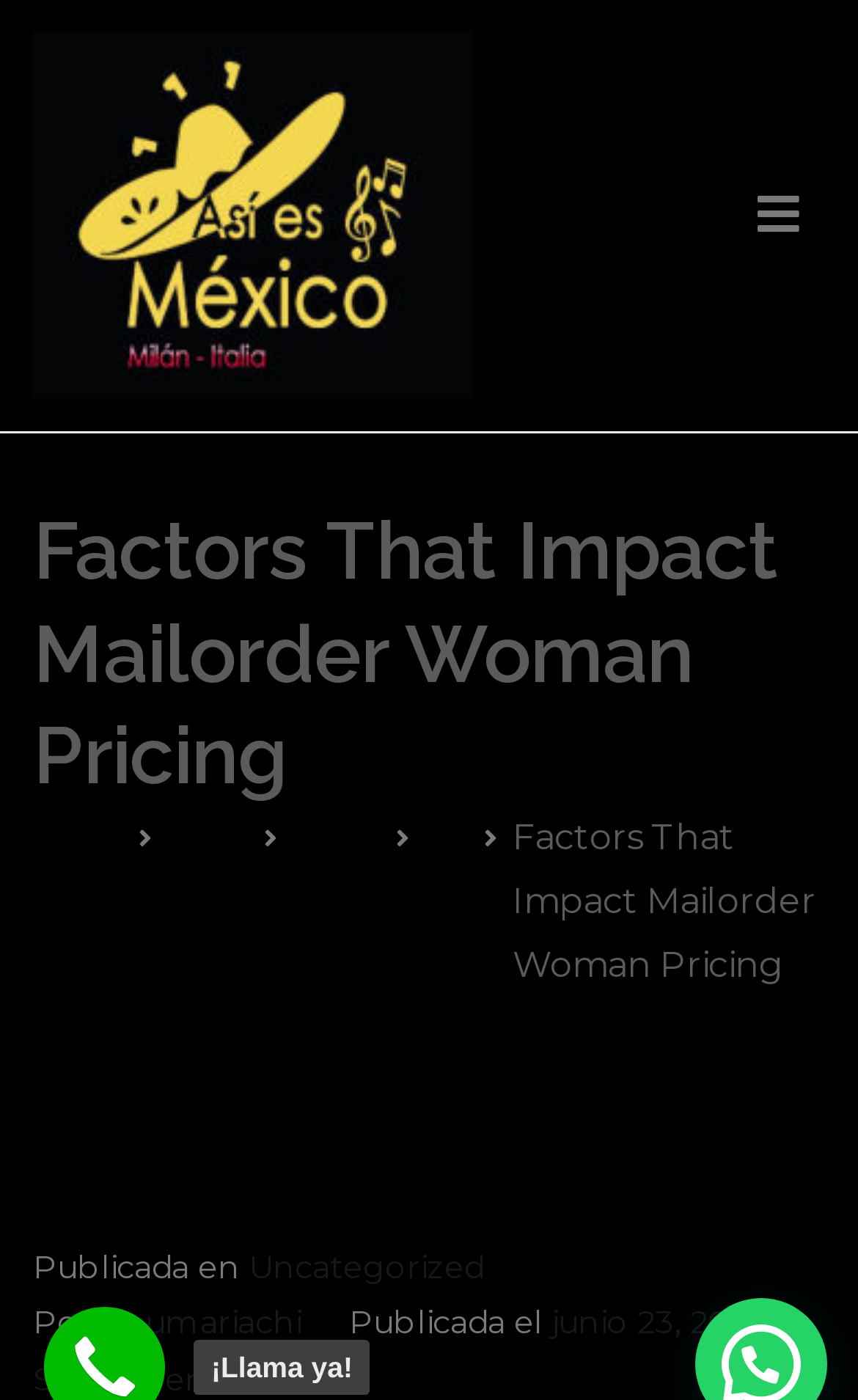Generate a detailed explanation of the webpage's features and information.

The webpage appears to be a blog post about "Factors That Impact Mailorder Woman Pricing". At the top left, there is a link and an image with the text "Mariachis Así es México", which seems to be the website's logo. Below the logo, there is a static text "Mariachis Así es México en Milán Italia".

On the top right, there is a button labeled "Menú principal". Below the button, there is a header section that contains the title of the blog post "Factors That Impact Mailorder Woman Pricing" in a large font. Under the title, there is a navigation section labeled "Migas de pan" that contains links to "Inicio", "2021", "junio", and "23".

Below the navigation section, there is a static text "Factors That Impact Mailorder Woman Pricing" that seems to be a summary or a subtitle of the blog post. Further down, there is a section that contains information about the publication of the blog post, including the category "Uncategorized", the author "claumariachi", and the publication date "junio 23, 2021".